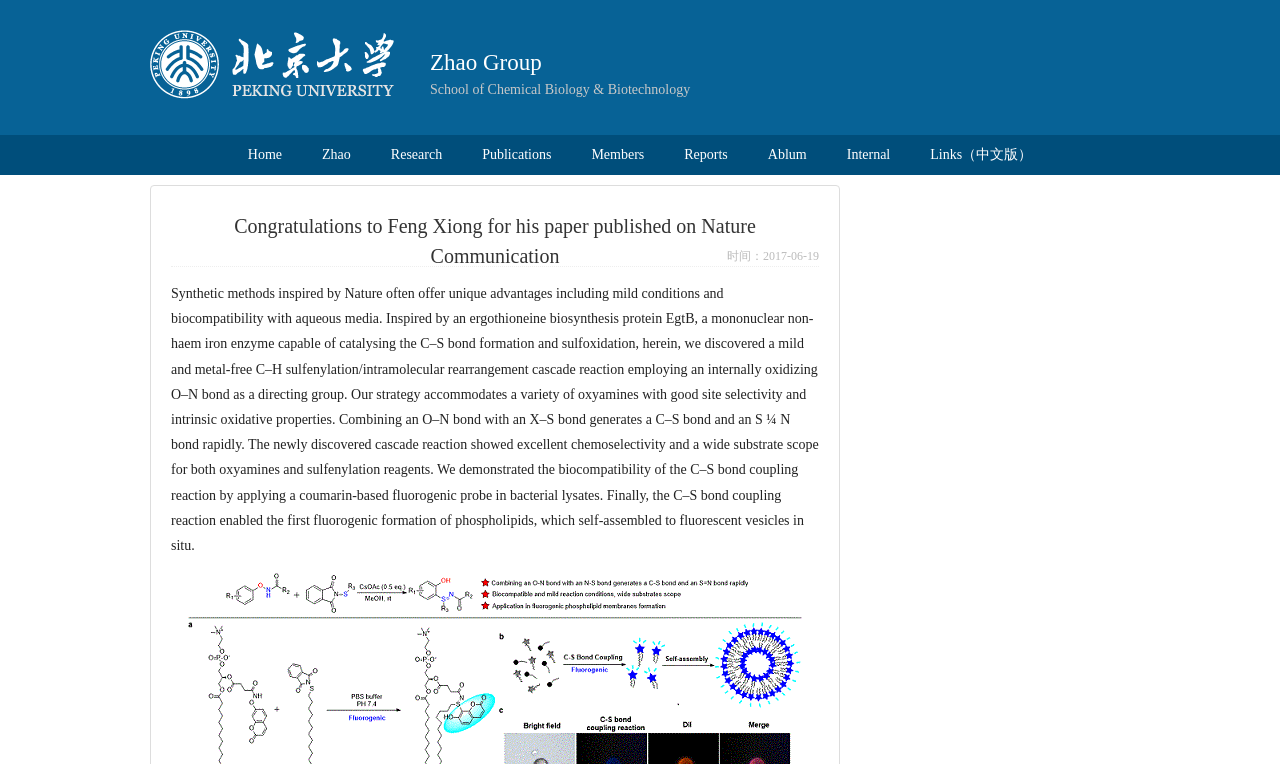Identify the bounding box coordinates of the region that needs to be clicked to carry out this instruction: "Click the Home link". Provide these coordinates as four float numbers ranging from 0 to 1, i.e., [left, top, right, bottom].

[0.178, 0.177, 0.236, 0.229]